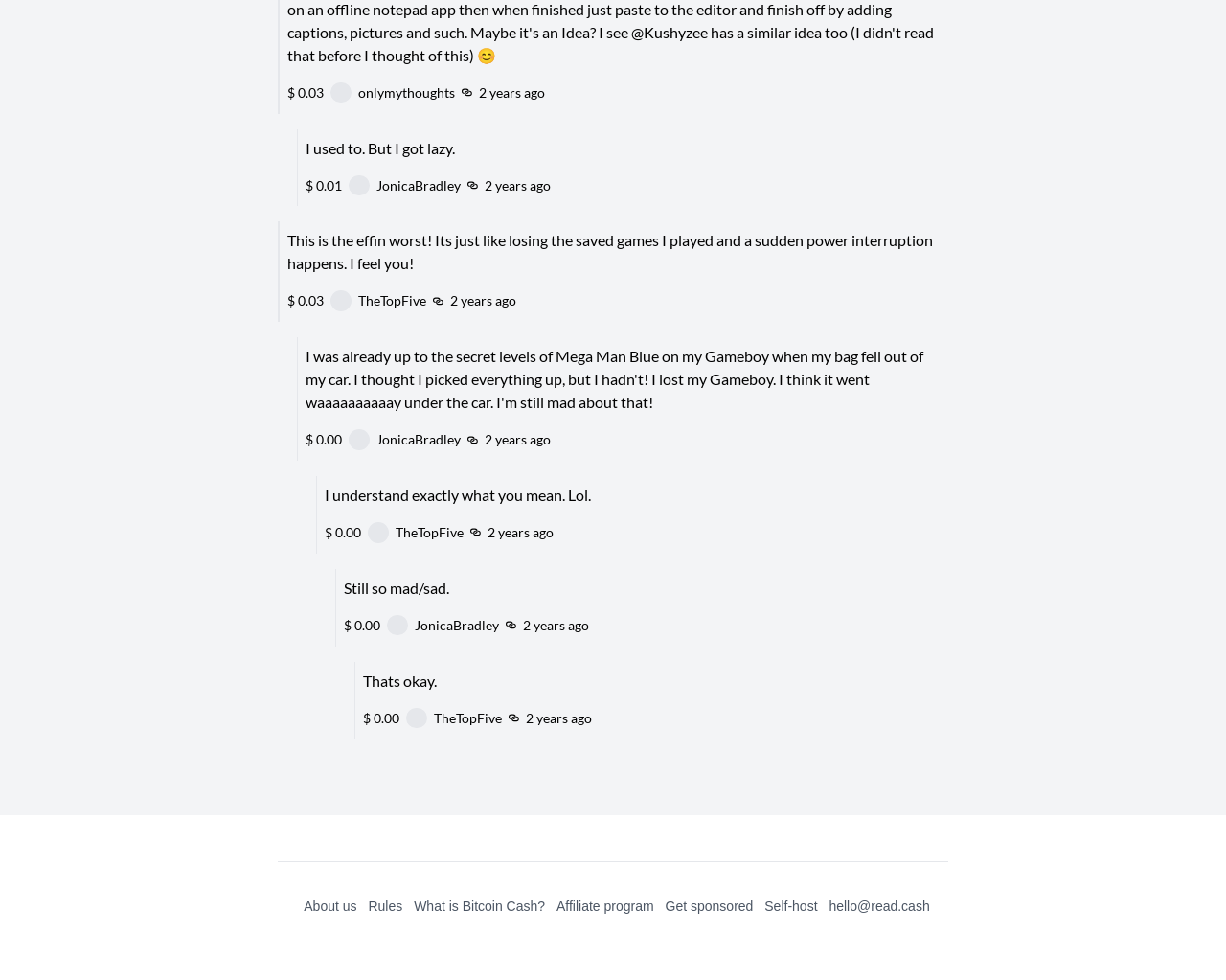Identify the bounding box for the UI element specified in this description: "JonicaBradley". The coordinates must be four float numbers between 0 and 1, formatted as [left, top, right, bottom].

[0.341, 0.466, 0.418, 0.489]